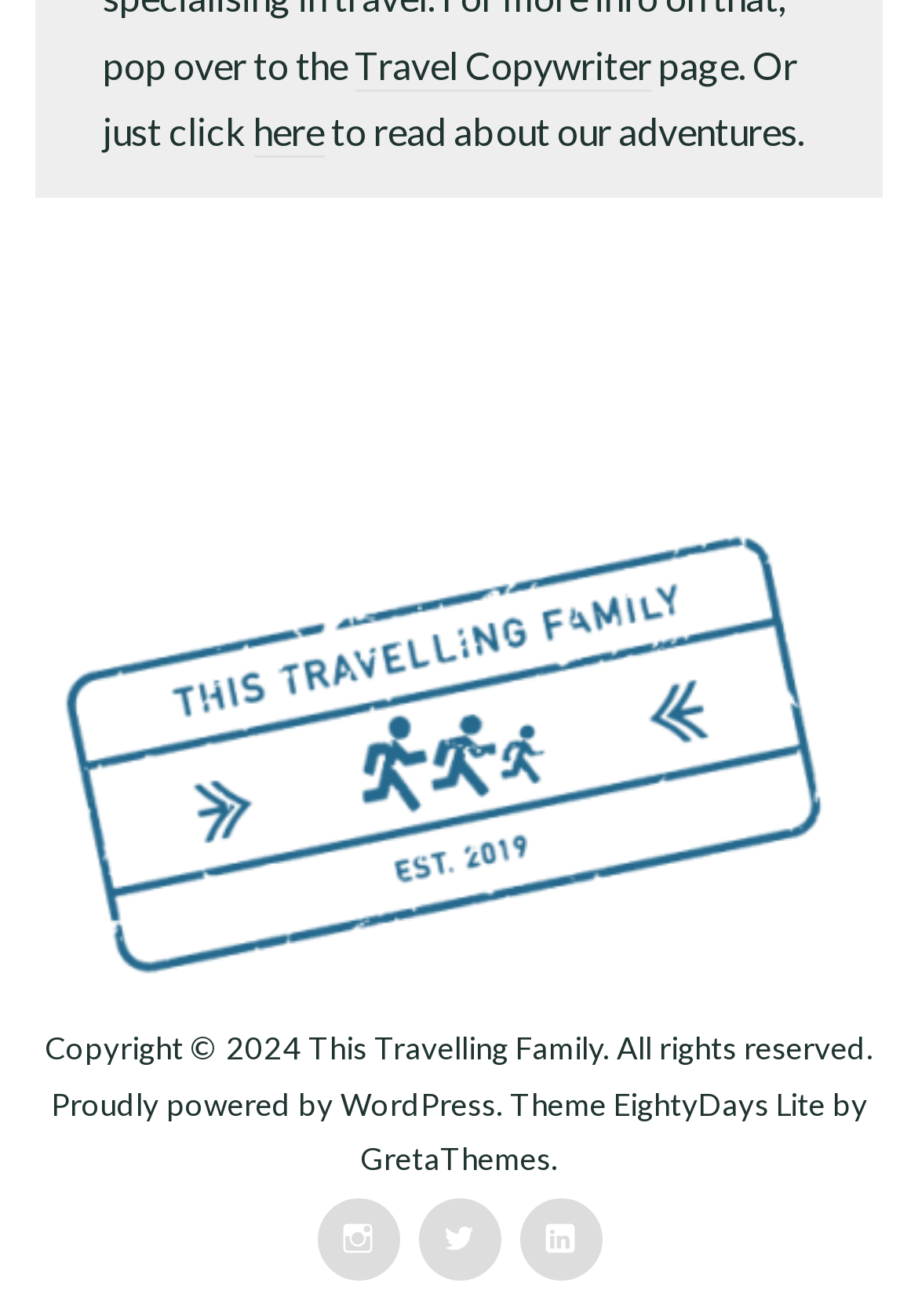Find the UI element described as: "Twitter" and predict its bounding box coordinates. Ensure the coordinates are four float numbers between 0 and 1, [left, top, right, bottom].

[0.455, 0.911, 0.545, 0.974]